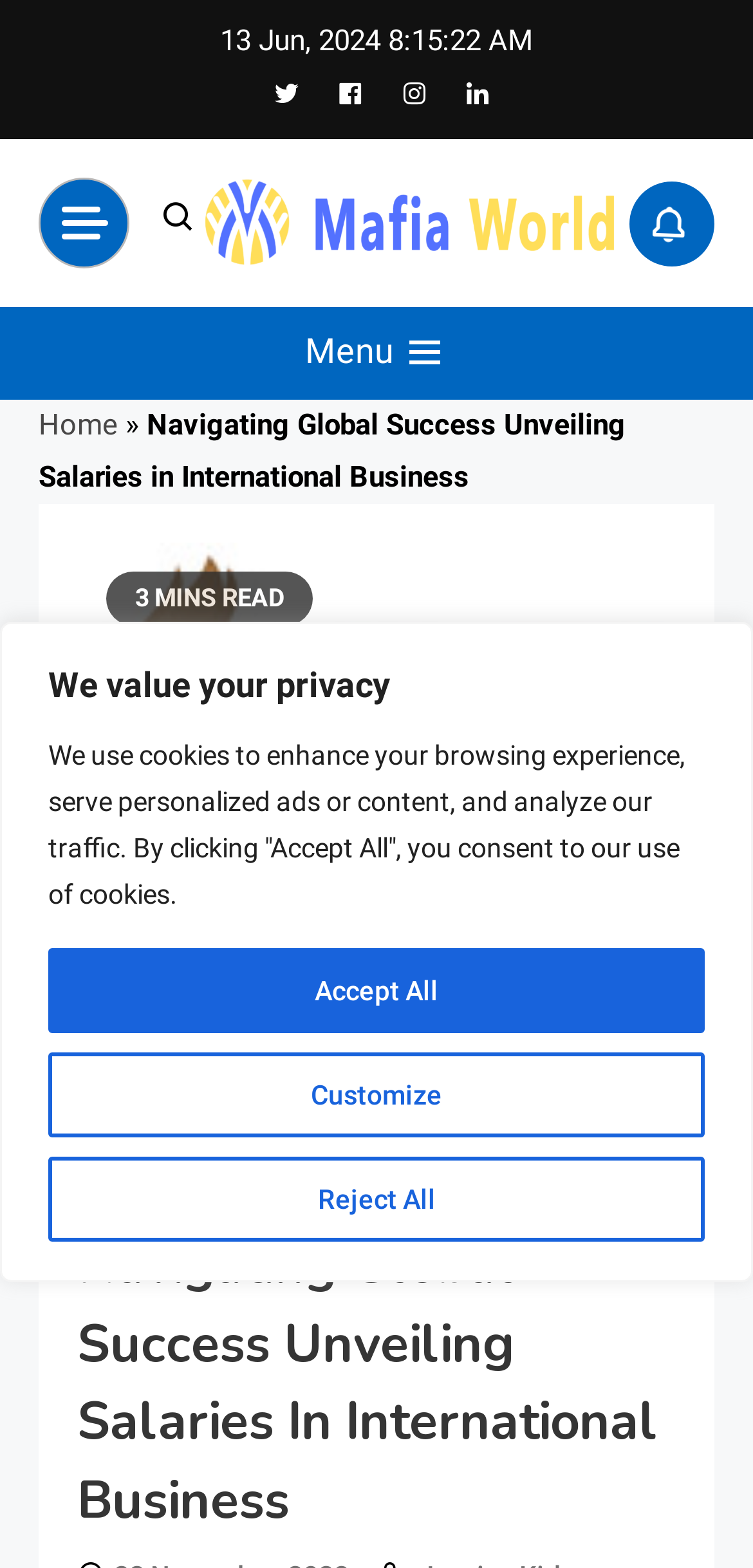Determine the bounding box for the described UI element: "Christ Triumphant".

None